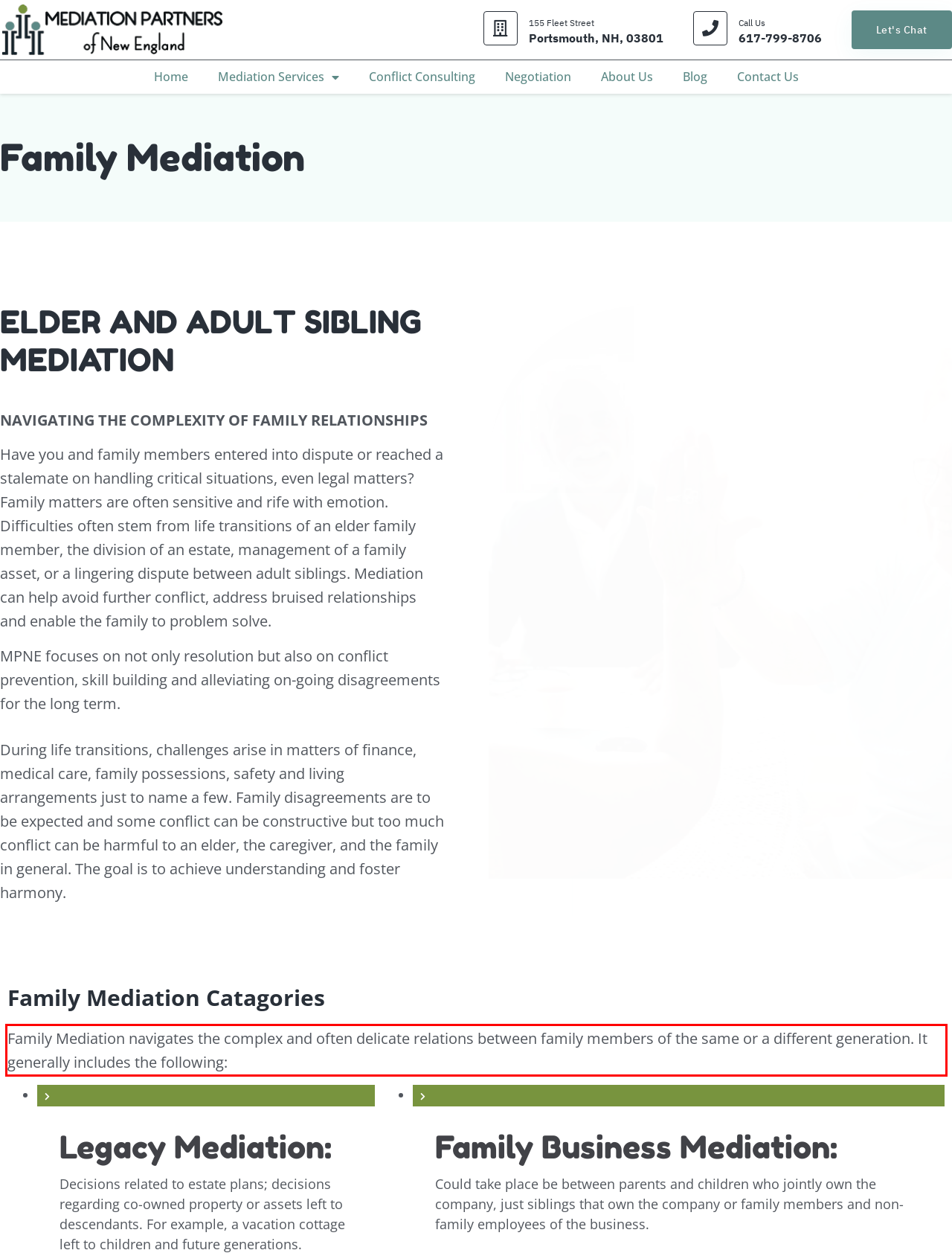Observe the screenshot of the webpage that includes a red rectangle bounding box. Conduct OCR on the content inside this red bounding box and generate the text.

Family Mediation navigates the complex and often delicate relations between family members of the same or a different generation. It generally includes the following: